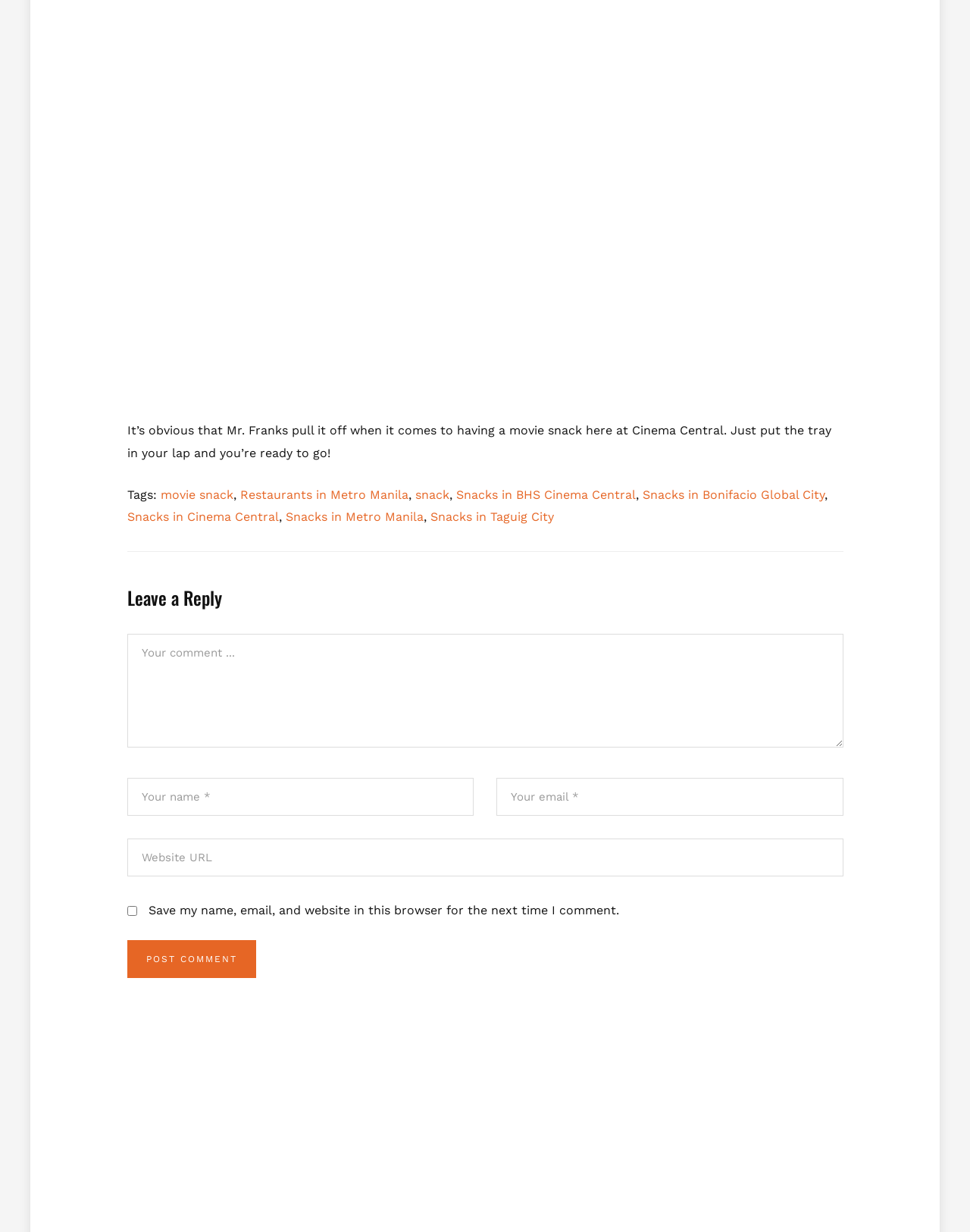Answer in one word or a short phrase: 
What type of food is being discussed?

snack